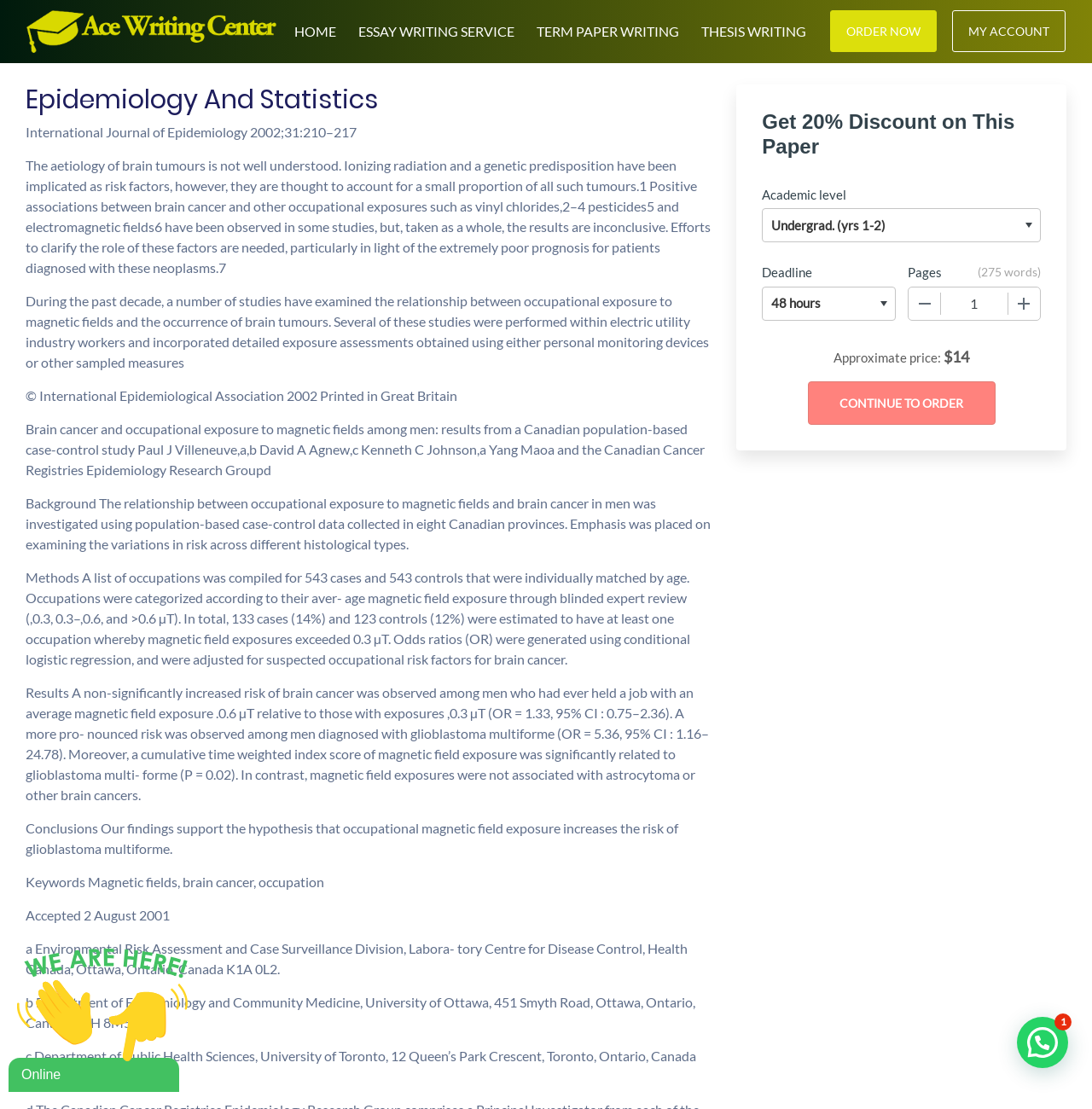Refer to the screenshot and give an in-depth answer to this question: What is the topic of the research paper?

I inferred this answer by reading the title of the research paper, which is 'Brain cancer and occupational exposure to magnetic fields among men: results from a Canadian population-based case-control study'. This title suggests that the paper is about the relationship between brain cancer and magnetic fields.